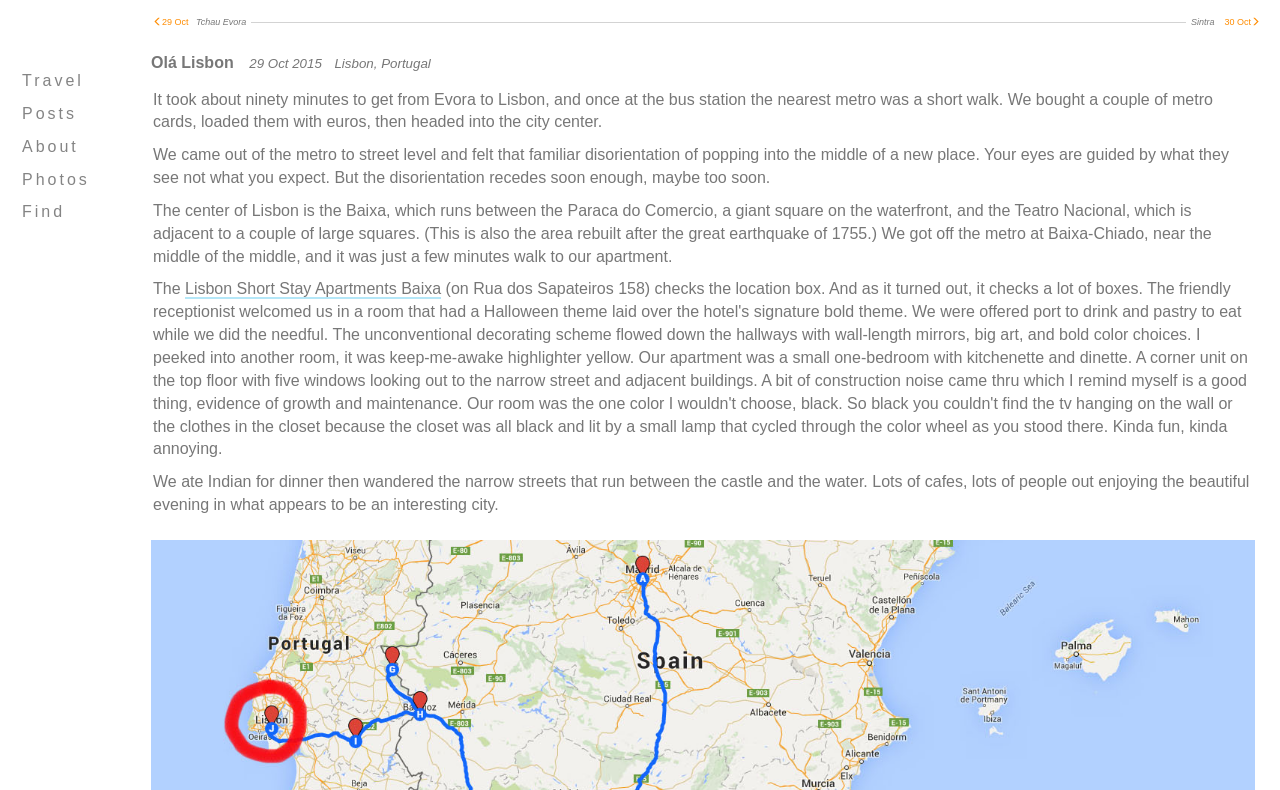Please determine the bounding box coordinates of the element's region to click for the following instruction: "Click on Find".

[0.013, 0.257, 0.055, 0.279]